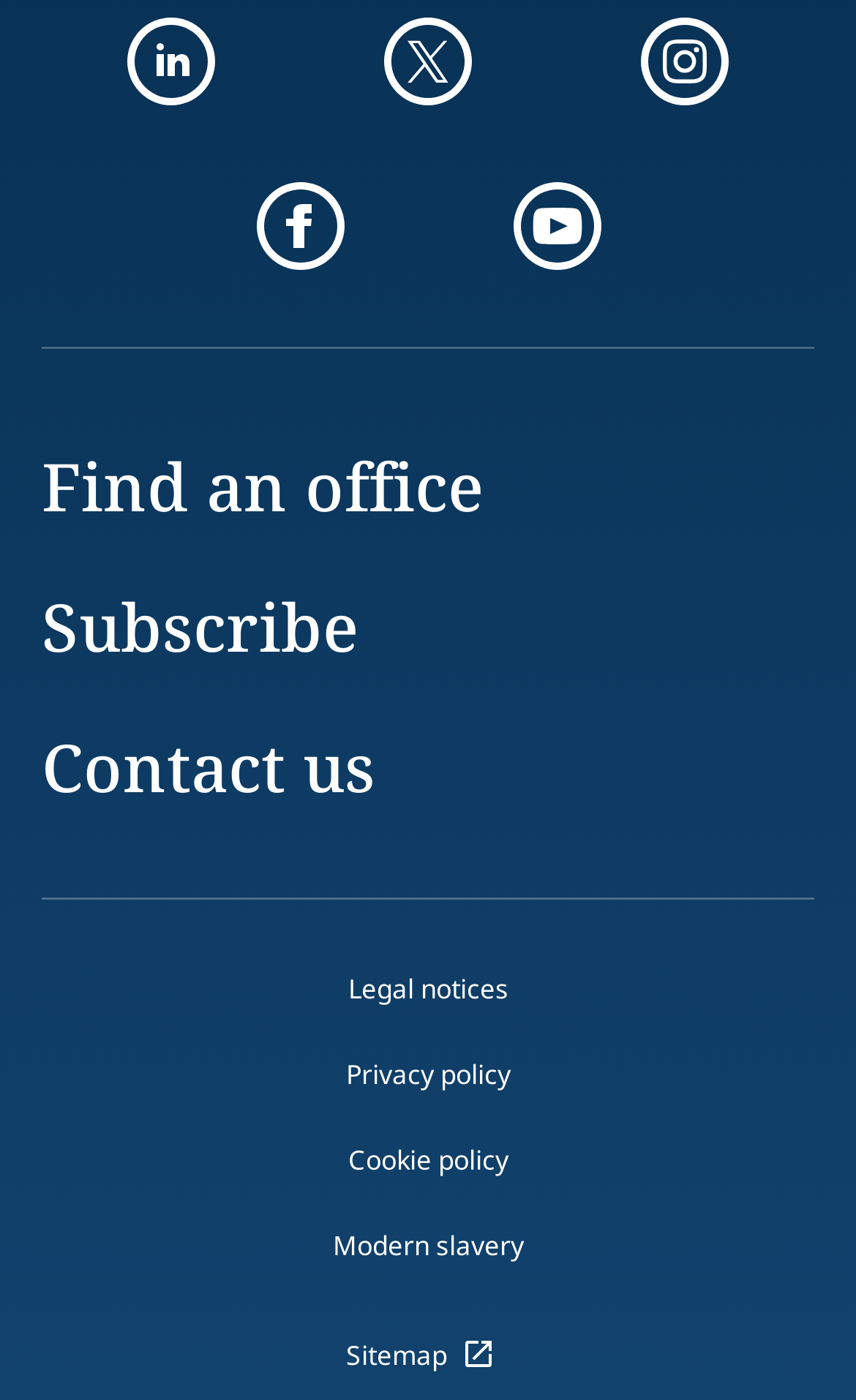Locate the UI element described as follows: "@ Info4Practice". Return the bounding box coordinates as four float numbers between 0 and 1 in the order [left, top, right, bottom].

None